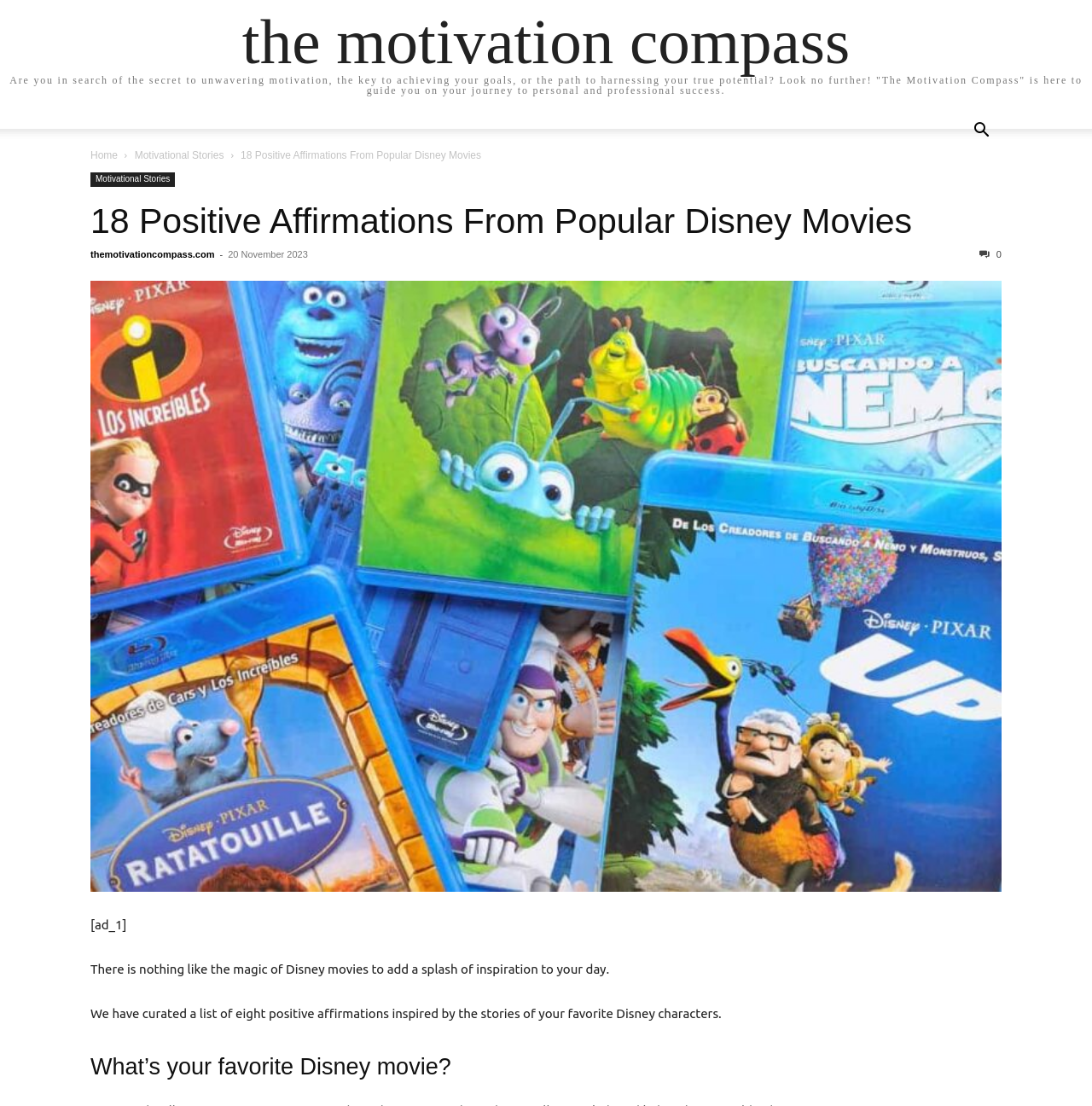Please identify the bounding box coordinates of the region to click in order to complete the given instruction: "Check the date of the article". The coordinates should be four float numbers between 0 and 1, i.e., [left, top, right, bottom].

[0.209, 0.225, 0.282, 0.235]